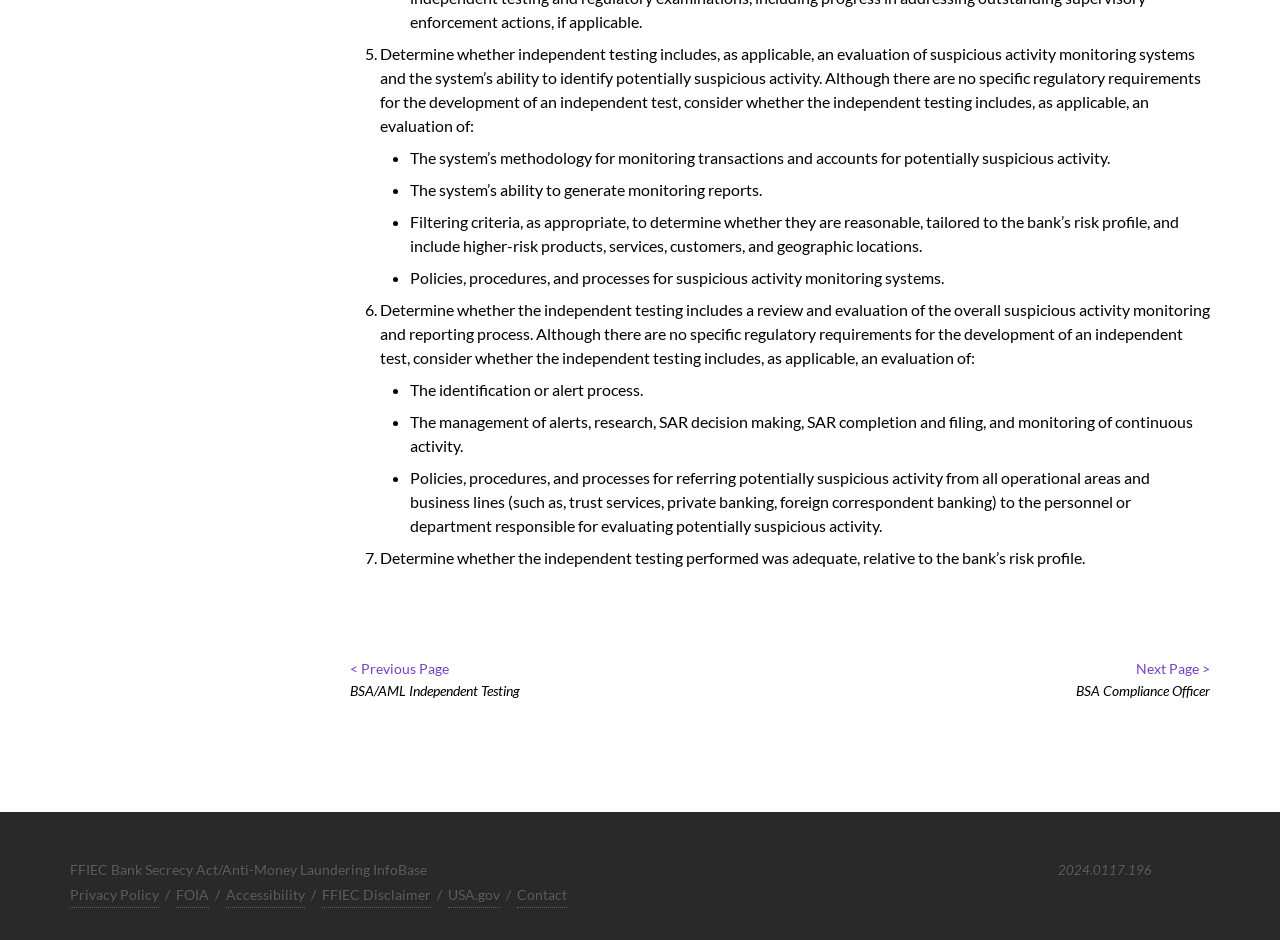Determine the bounding box for the UI element as described: "Calendar of Issues". The coordinates should be represented as four float numbers between 0 and 1, formatted as [left, top, right, bottom].

None